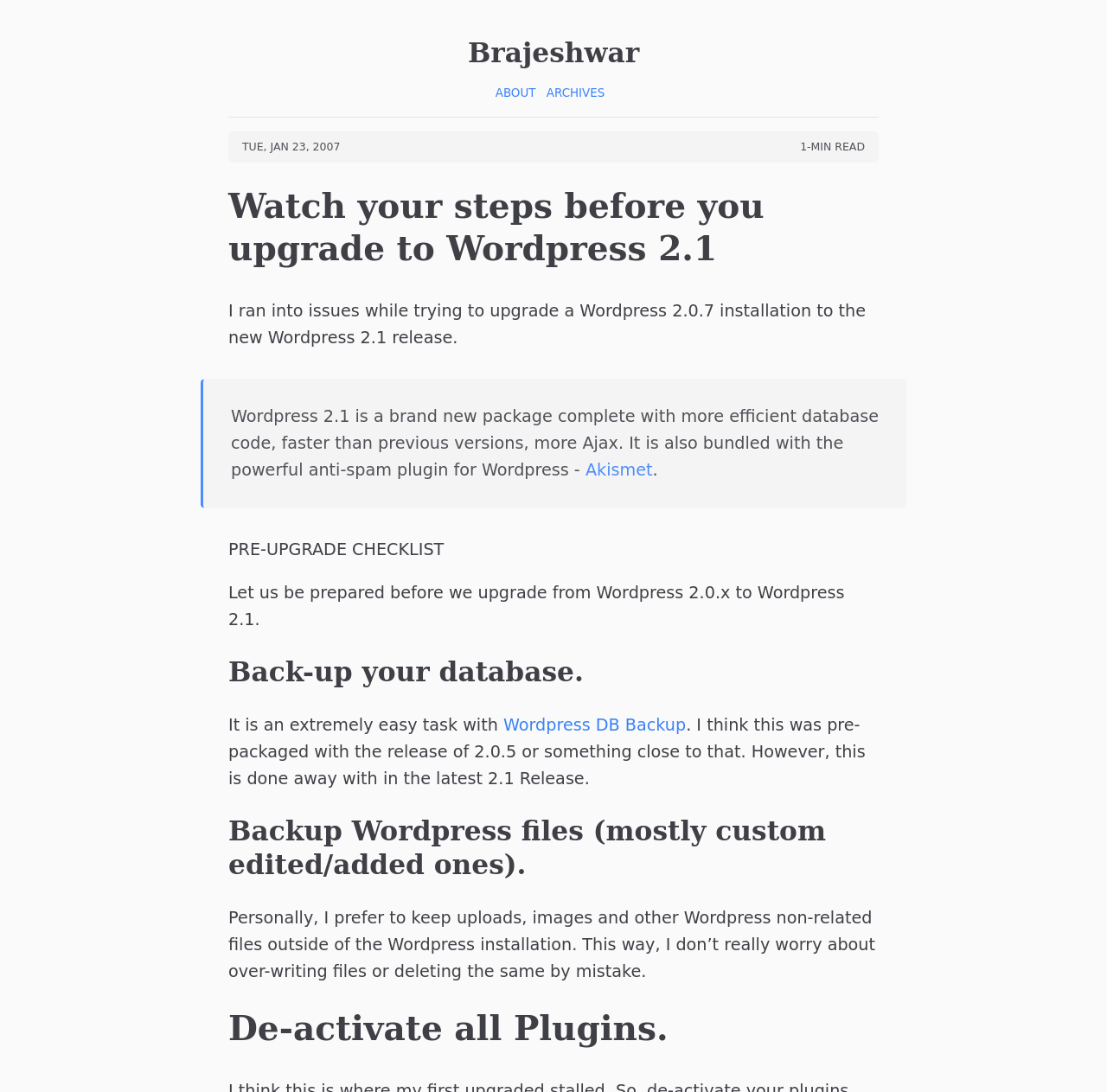Using the elements shown in the image, answer the question comprehensively: What is the plugin bundled with Wordpress 2.1?

The plugin bundled with Wordpress 2.1 is Akismet, which is mentioned in the blockquote element with the text 'Akismet'.